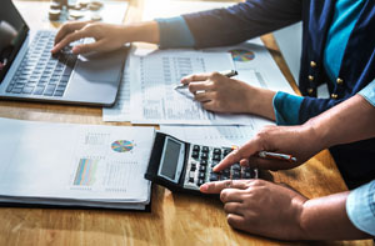What is essential in managing finances effectively?
Please look at the screenshot and answer in one word or a short phrase.

Teamwork and attention to detail